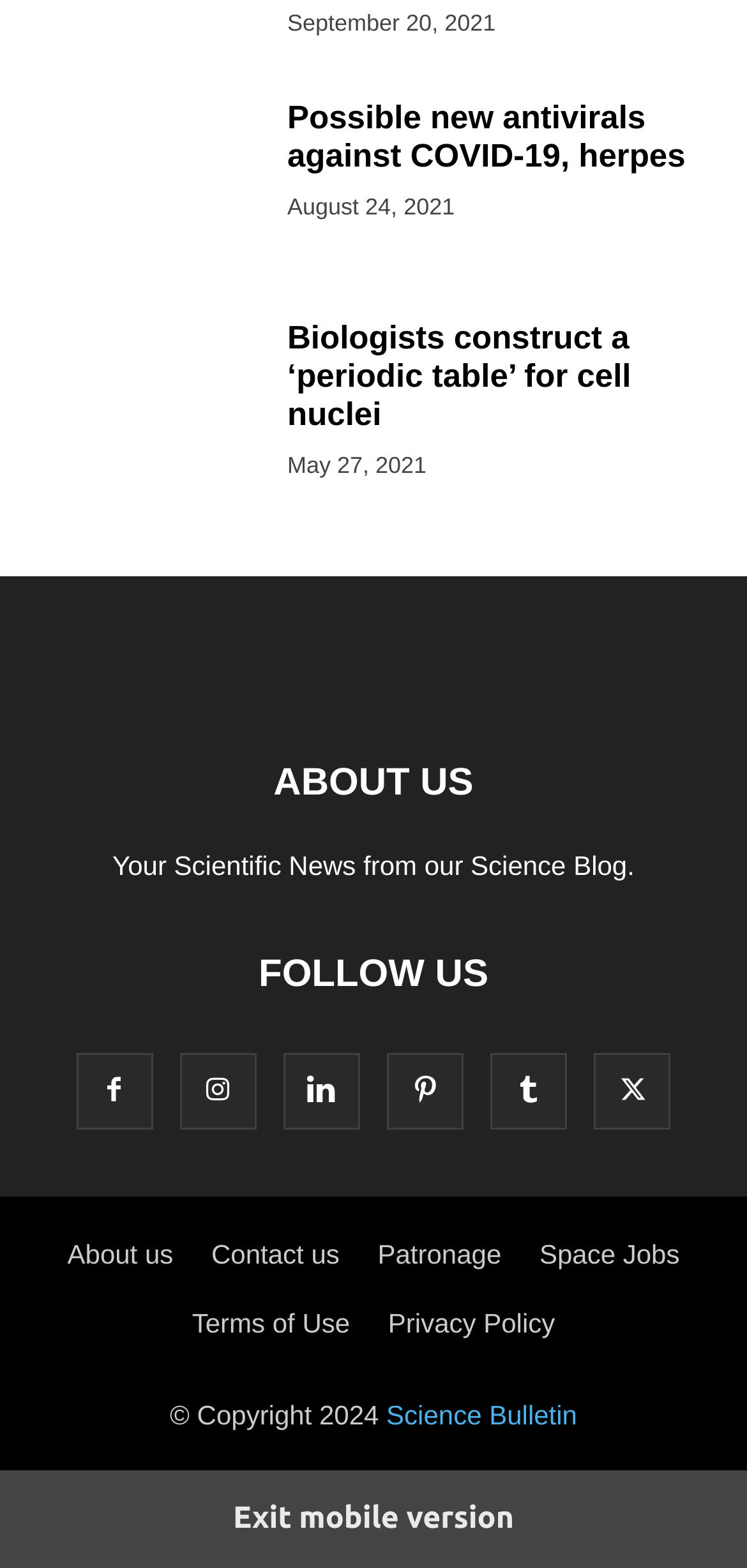What is the last link in the footer section? Using the information from the screenshot, answer with a single word or phrase.

Science Bulletin